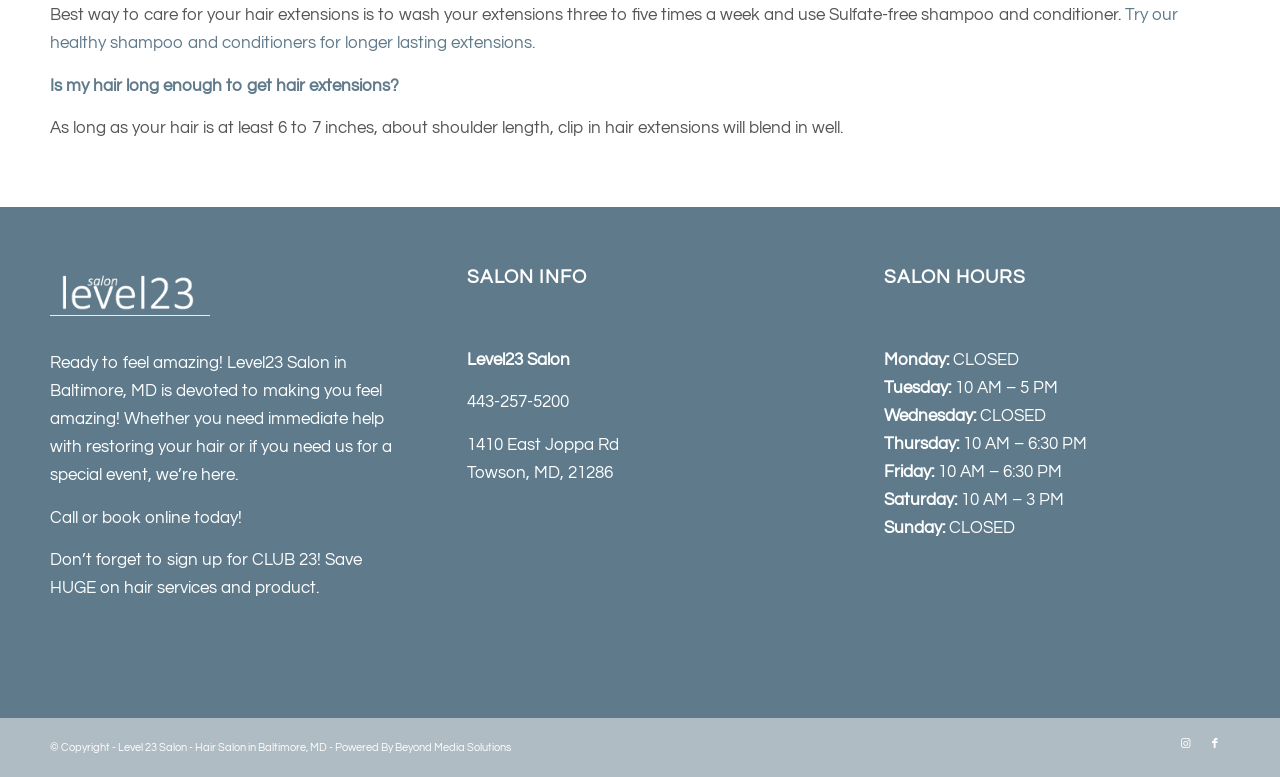What is the minimum hair length required for clip-in hair extensions?
Please answer using one word or phrase, based on the screenshot.

6 to 7 inches